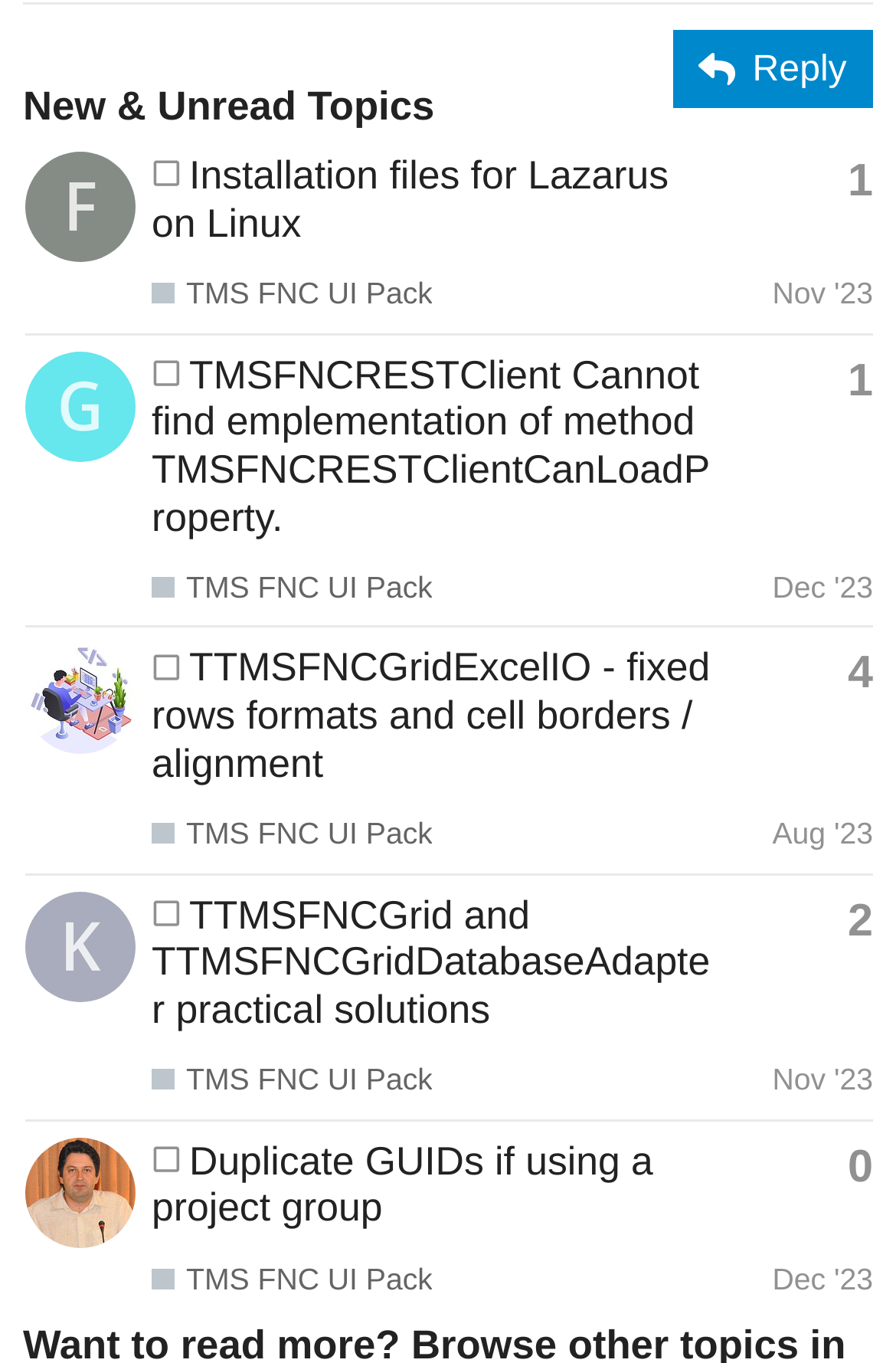Locate the bounding box coordinates of the clickable region to complete the following instruction: "View profile of Fanton_Jason."

[0.028, 0.137, 0.151, 0.165]